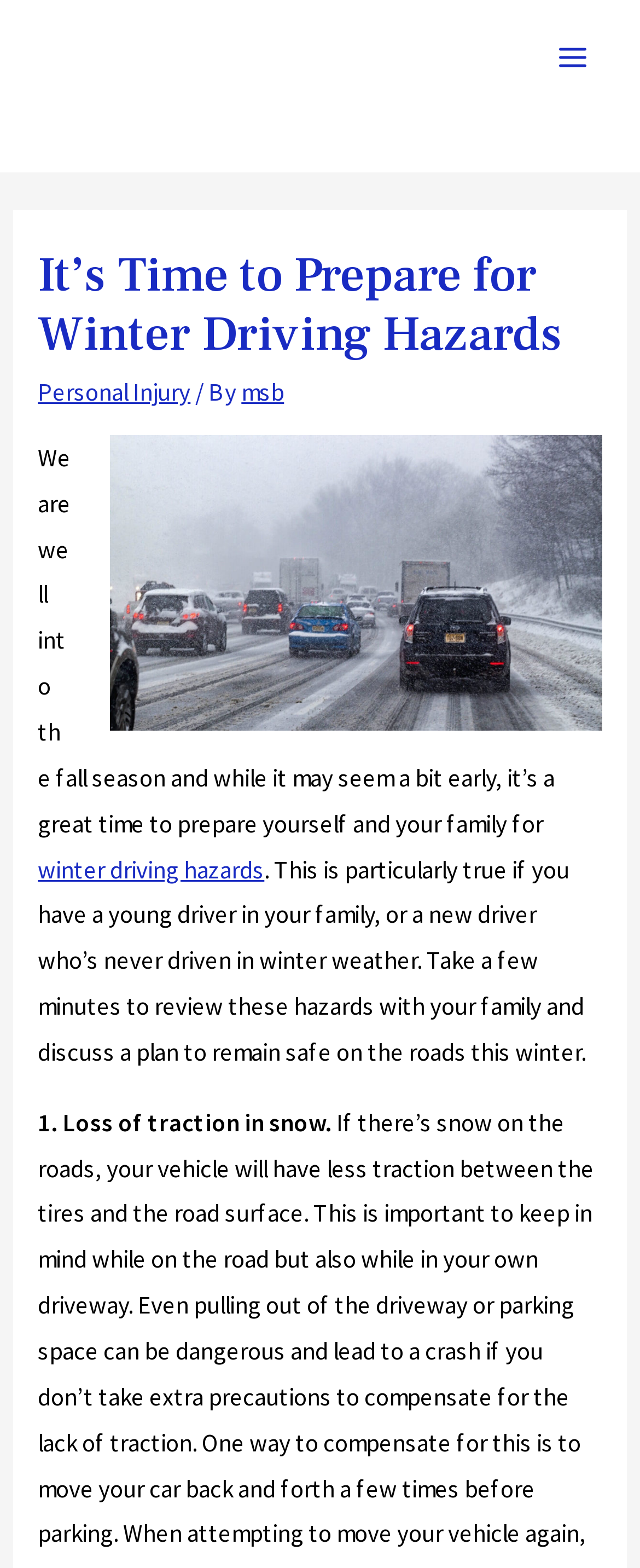What is the purpose of reviewing winter driving hazards?
Based on the image, respond with a single word or phrase.

To remain safe on the roads